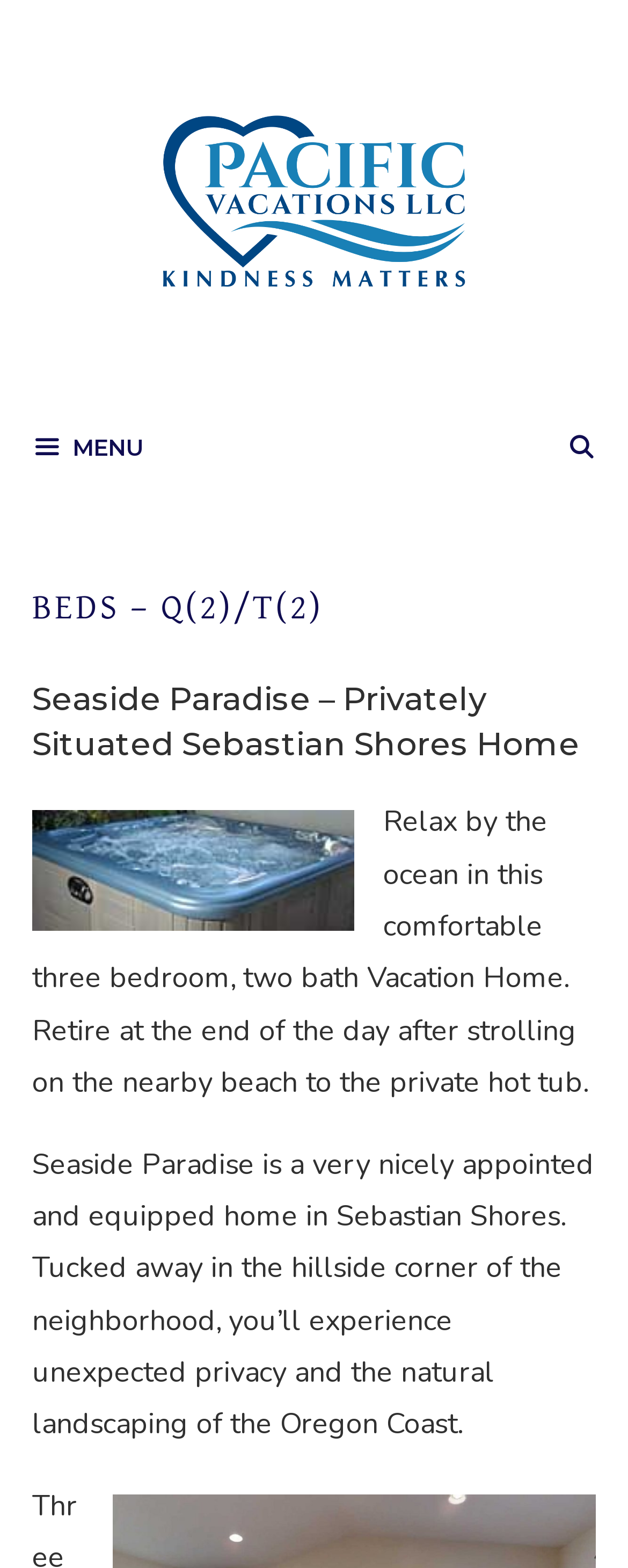Provide the bounding box coordinates of the HTML element described by the text: "Menu". The coordinates should be in the format [left, top, right, bottom] with values between 0 and 1.

[0.0, 0.257, 1.0, 0.314]